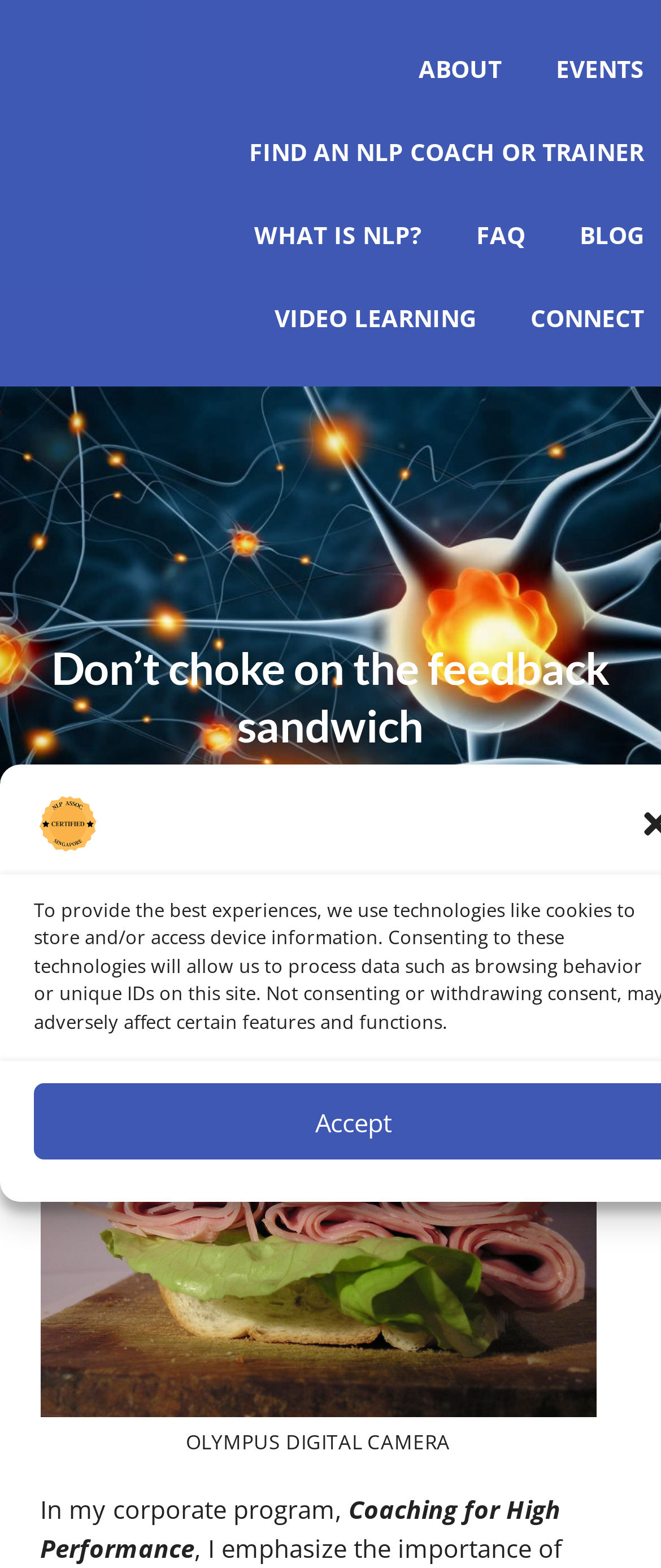Identify and provide the text of the main header on the webpage.

Don’t choke on the feedback sandwich